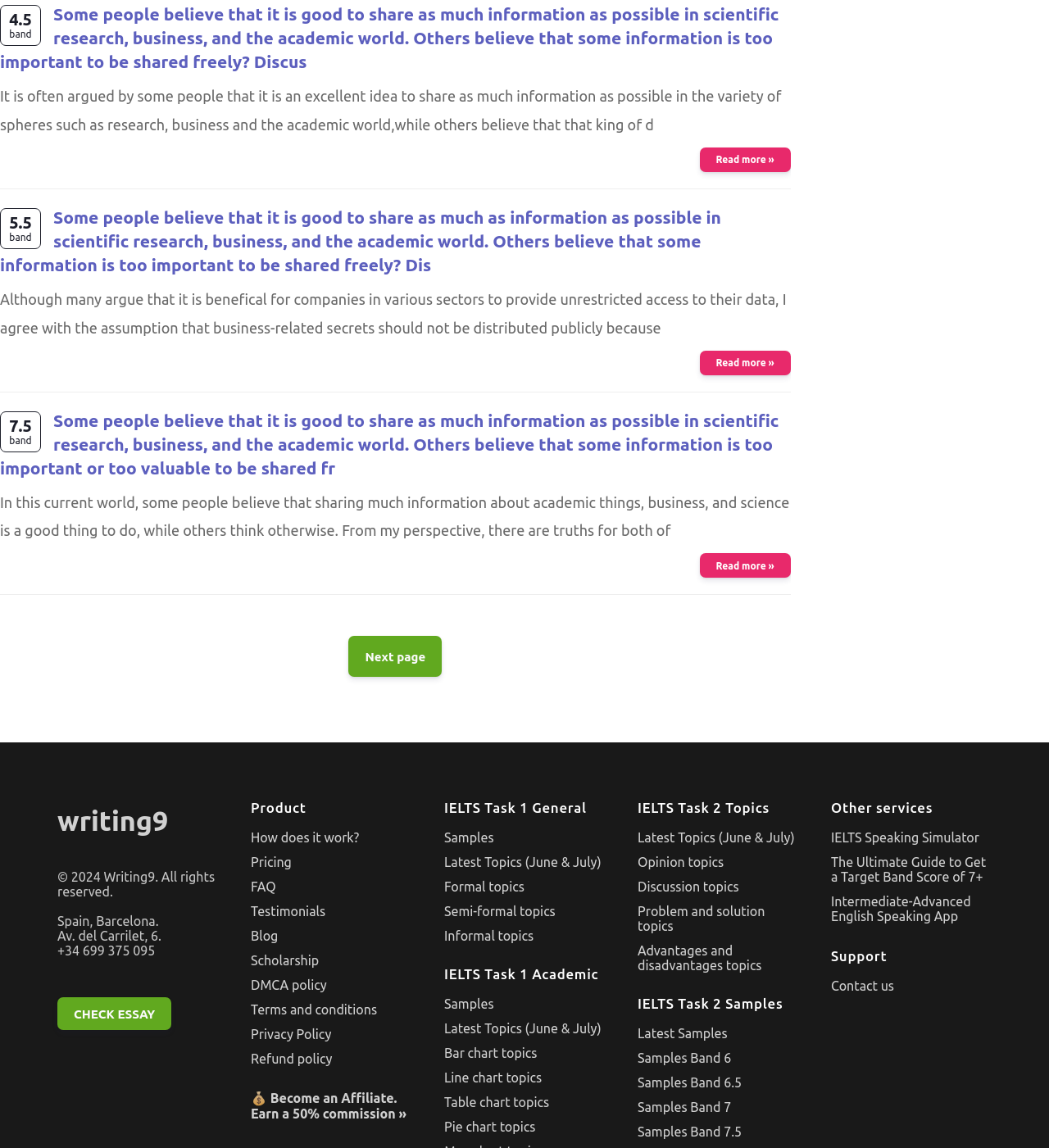What is the purpose of the 'CHECK ESSAY' button?
Please craft a detailed and exhaustive response to the question.

The 'CHECK ESSAY' button is likely used to submit an essay for review or grading. It is located at the bottom of the webpage and has a prominent design, suggesting its importance.